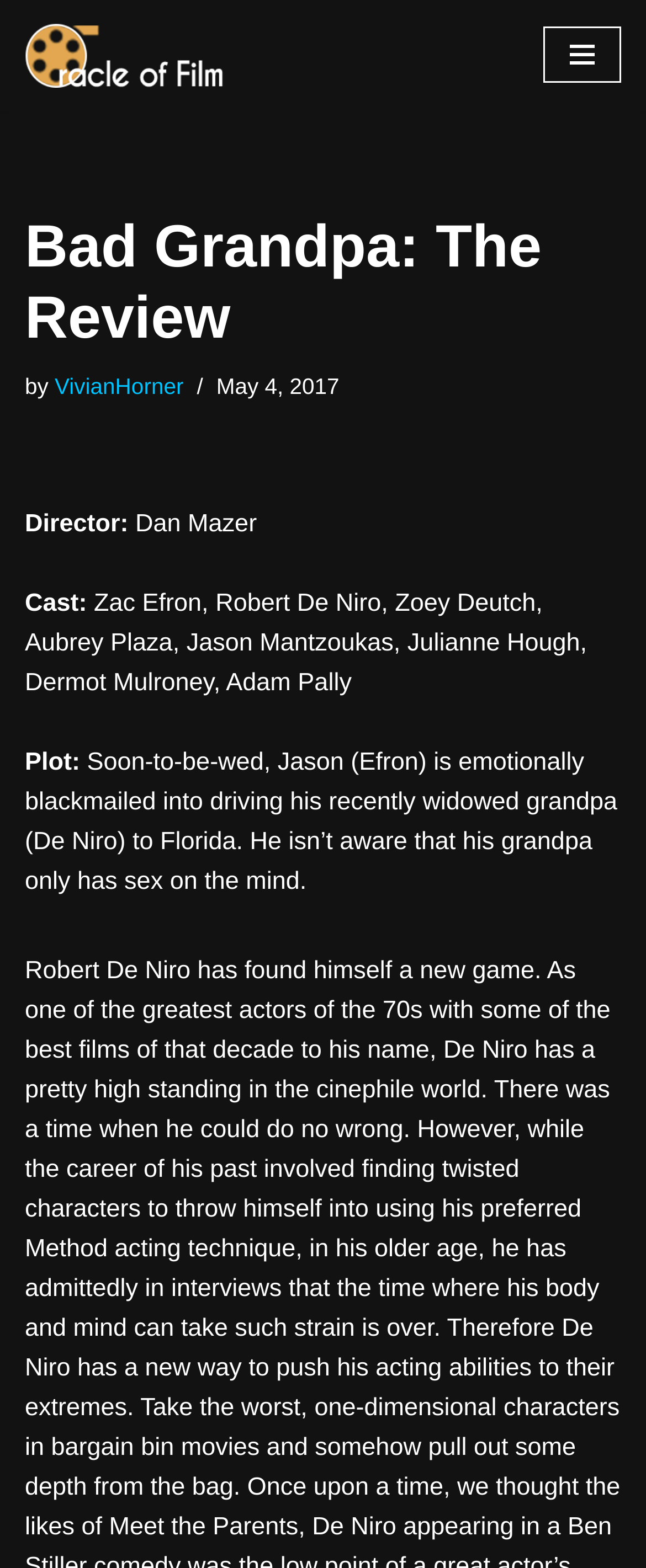Using floating point numbers between 0 and 1, provide the bounding box coordinates in the format (top-left x, top-left y, bottom-right x, bottom-right y). Locate the UI element described here: Skip to content

[0.0, 0.034, 0.077, 0.055]